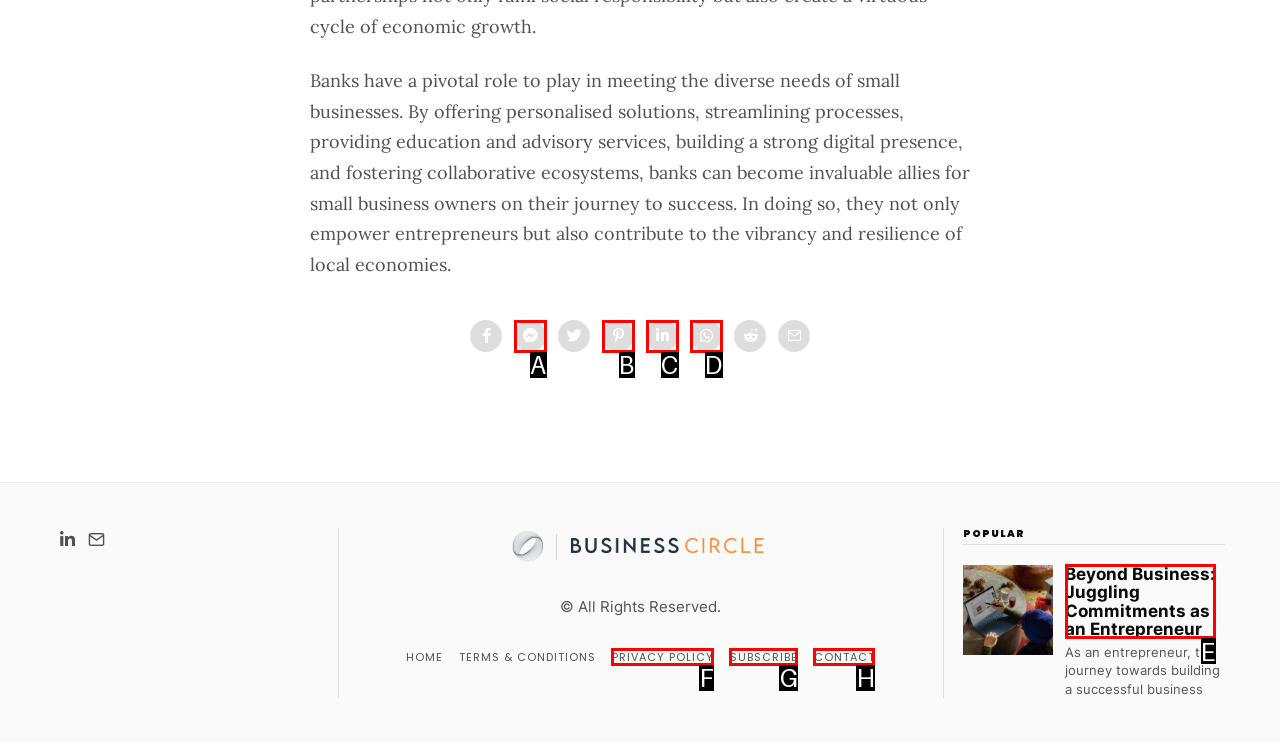Point out the option that aligns with the description: Linkedin
Provide the letter of the corresponding choice directly.

C